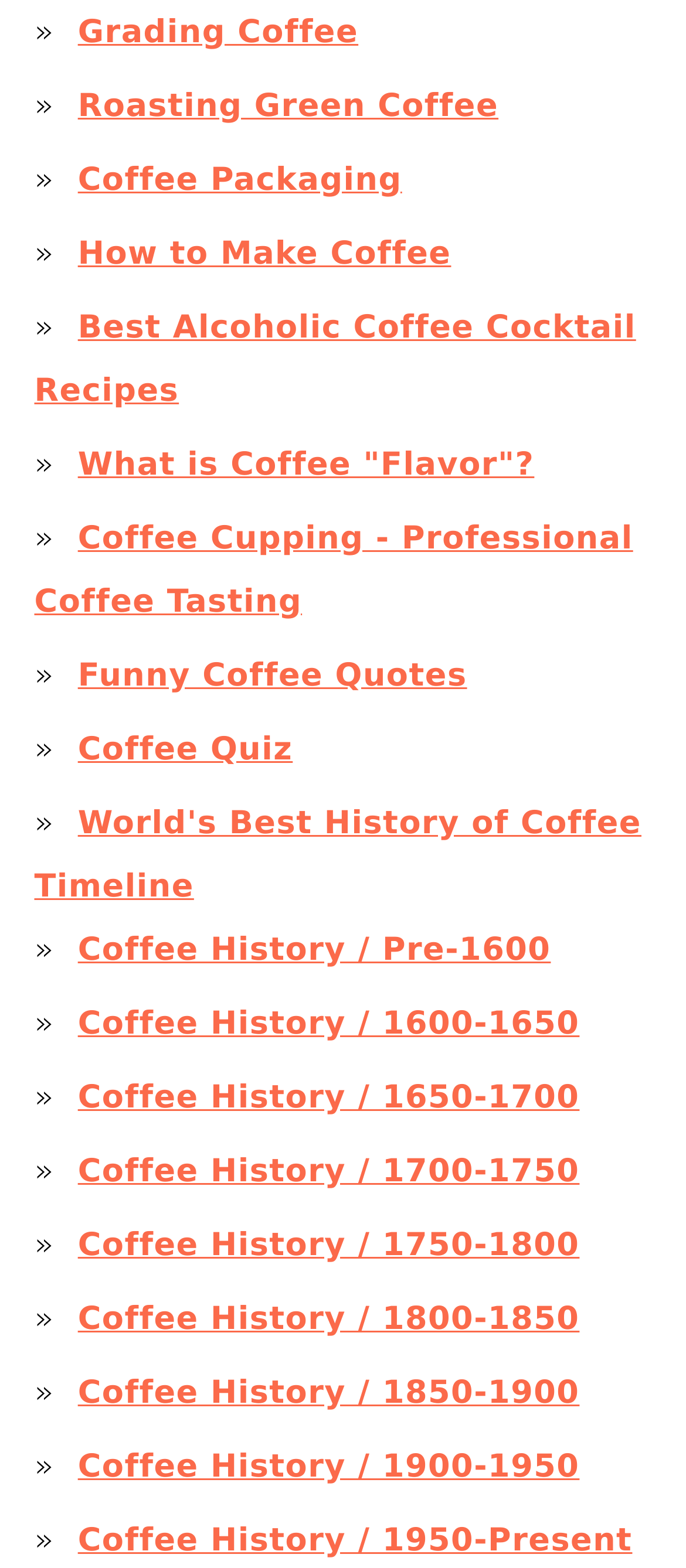Locate the bounding box coordinates of the element I should click to achieve the following instruction: "Learn about 'What is Coffee "Flavor"?'".

[0.113, 0.285, 0.779, 0.308]